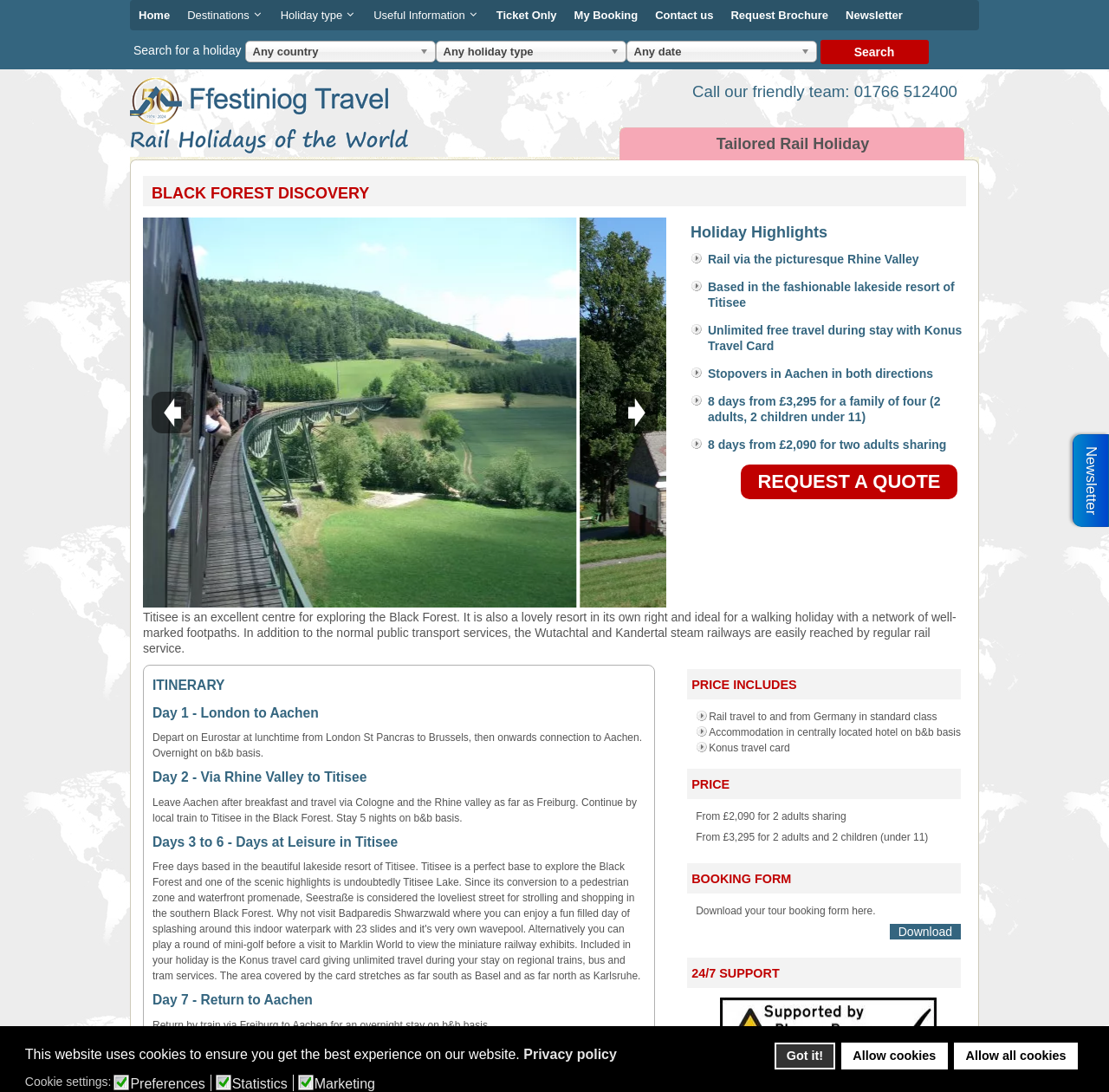Please identify the bounding box coordinates of the element I should click to complete this instruction: 'Download the tour booking form'. The coordinates should be given as four float numbers between 0 and 1, like this: [left, top, right, bottom].

[0.802, 0.846, 0.866, 0.86]